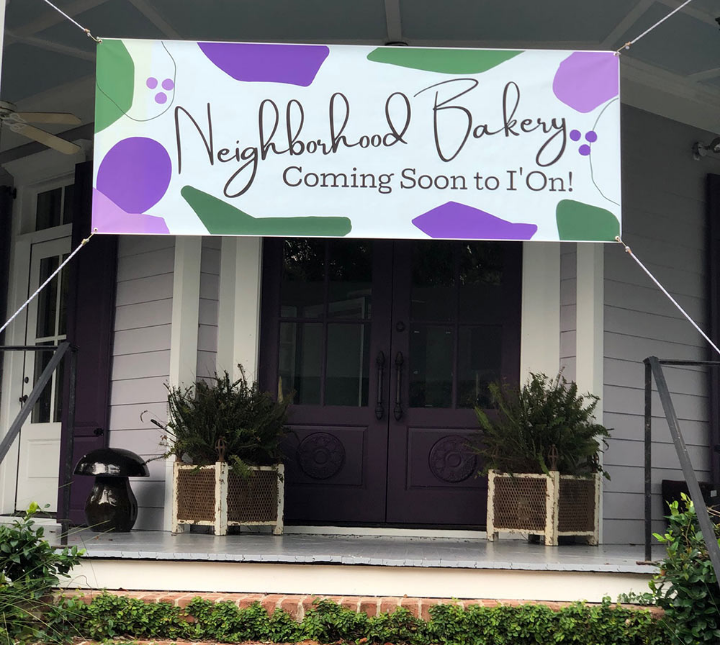Utilize the details in the image to give a detailed response to the question: What is above the cozy porch?

The image features a welcoming banner that announces the opening of a new 'Neighborhood Bakery' in the I’On neighborhood, prominently displayed above a cozy porch.